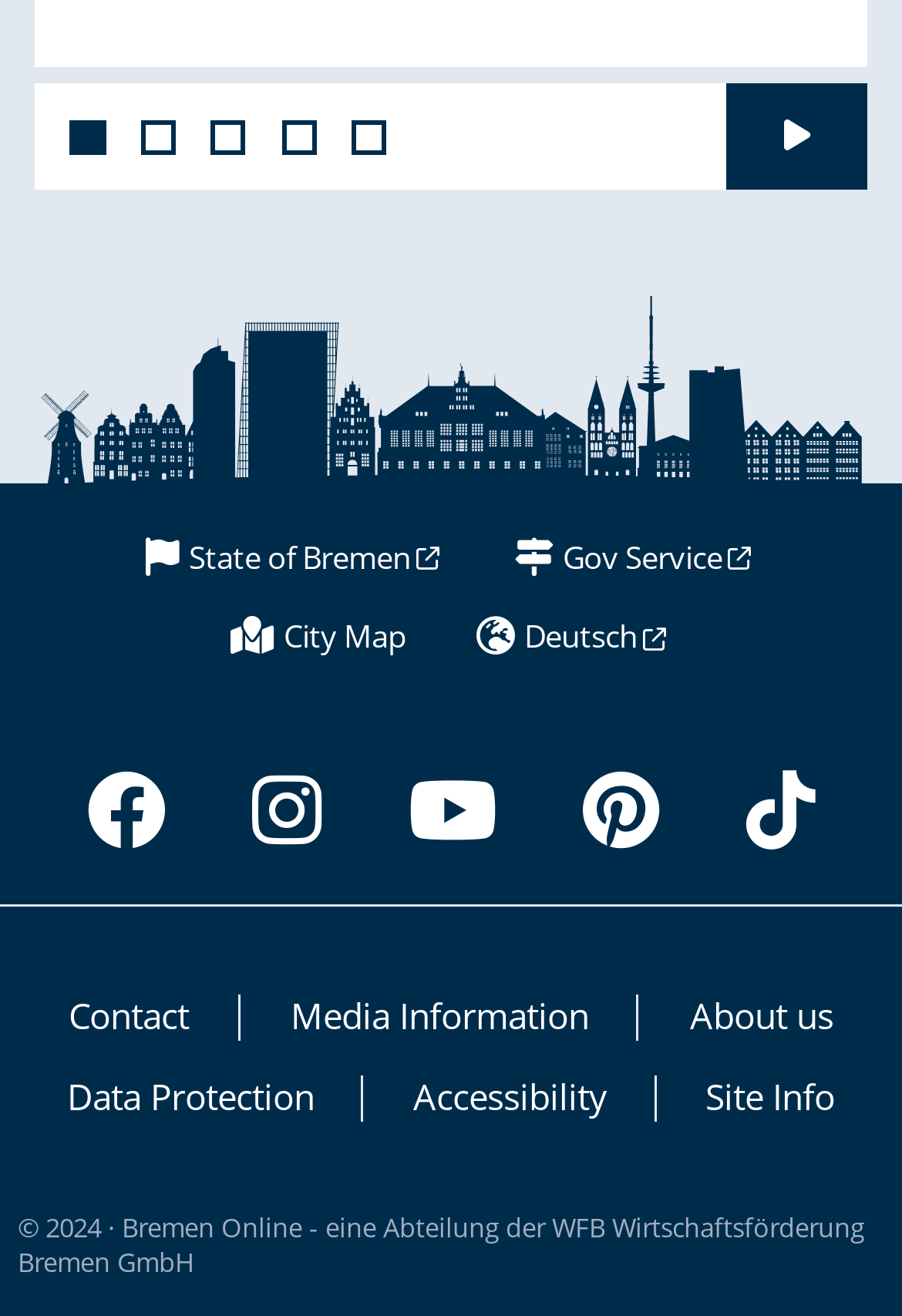What is the theme of the image at the top?
Please give a detailed and thorough answer to the question, covering all relevant points.

The image at the top of the webpage is a drawn skyline of Bremen's prominent buildings, which suggests that the theme of the image is related to the city of Bremen.